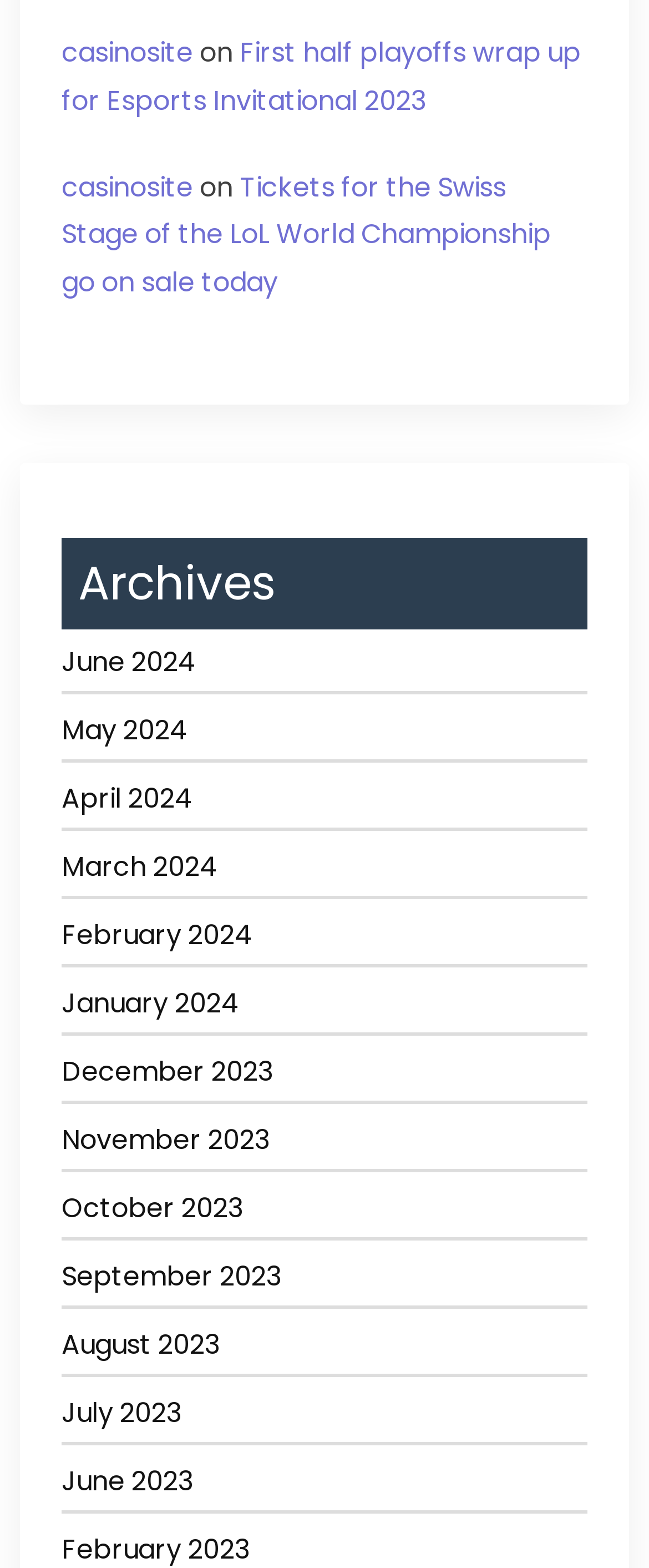Locate the bounding box coordinates of the element that needs to be clicked to carry out the instruction: "browse archives for July 2023". The coordinates should be given as four float numbers ranging from 0 to 1, i.e., [left, top, right, bottom].

[0.095, 0.889, 0.905, 0.922]